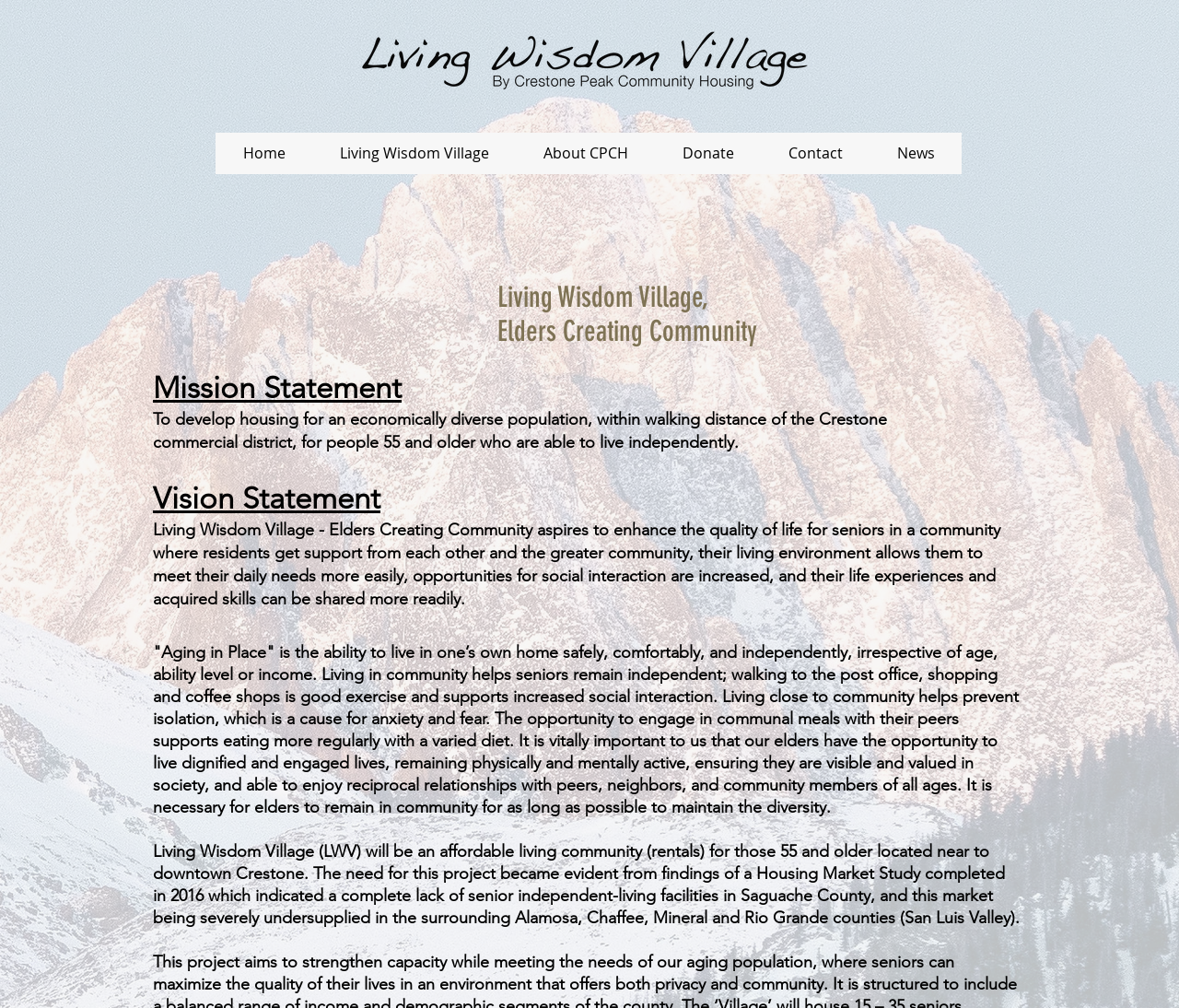Provide the bounding box coordinates for the UI element that is described by this text: "About CPCH". The coordinates should be in the form of four float numbers between 0 and 1: [left, top, right, bottom].

[0.438, 0.132, 0.555, 0.173]